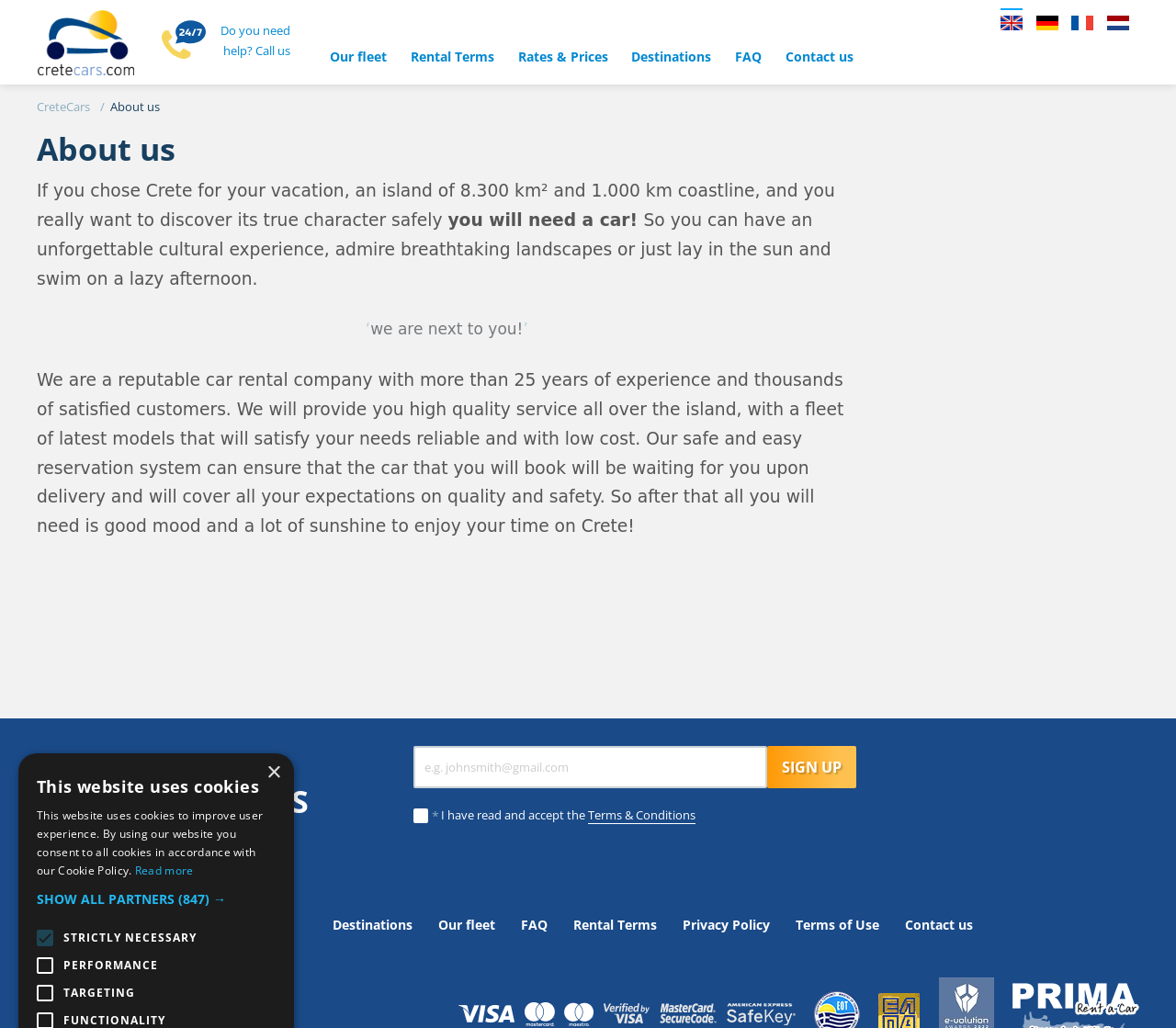Refer to the image and provide an in-depth answer to the question:
How many years of experience does the company have?

The company's experience can be found in the 'About us' section, where it is stated that 'We are a reputable car rental company with more than 25 years of experience and thousands of satisfied customers.'